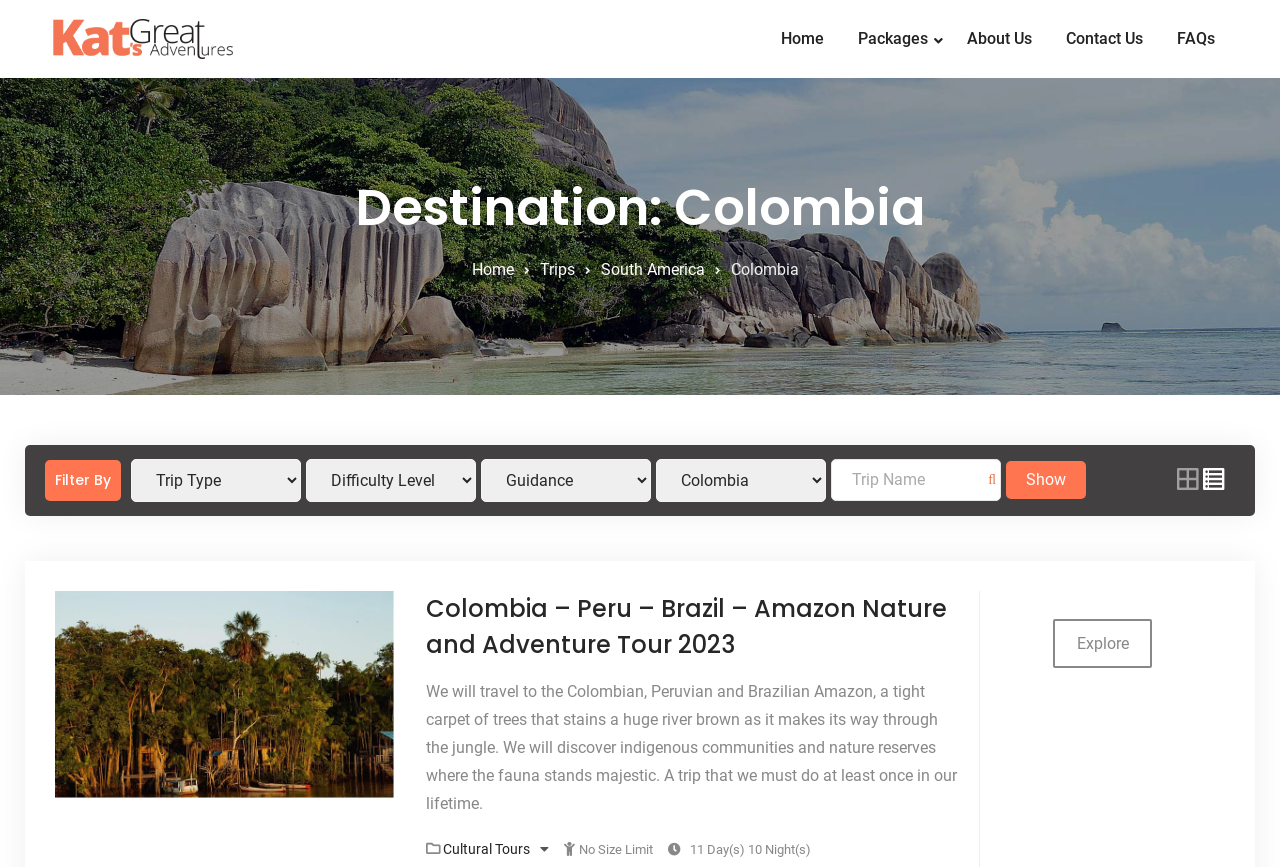Show the bounding box coordinates of the element that should be clicked to complete the task: "Click on Home".

[0.598, 0.017, 0.655, 0.073]